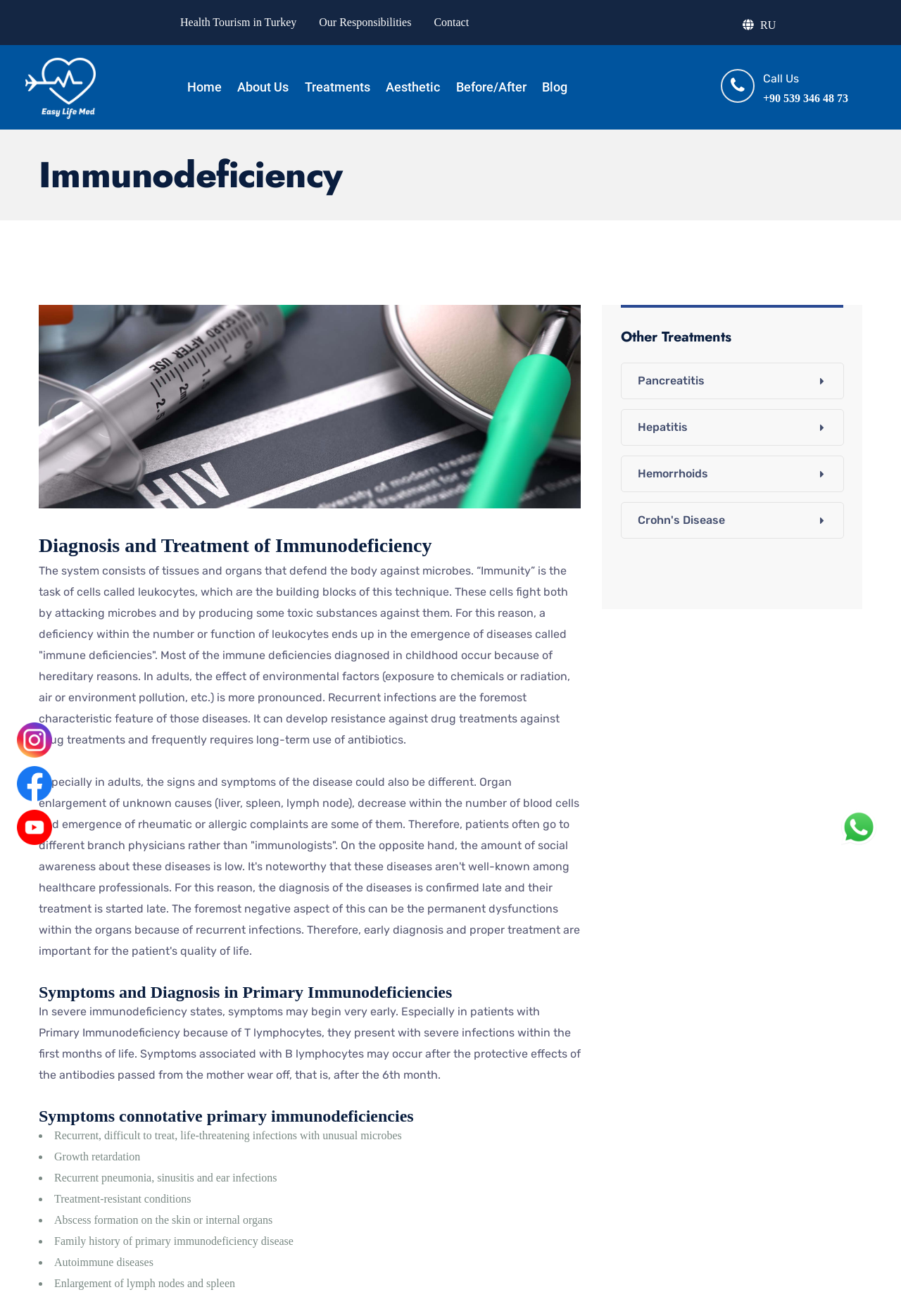Describe the webpage meticulously, covering all significant aspects.

This webpage is about immunodeficiency, specifically discussing what it is, its symptoms, and treatments. At the top, there is a navigation menu with links to "Health Tourism in Turkey", "Our Responsibilities", "Contact", and "RU" on the right side, and an "EasyLife Logo" on the left side. Below the navigation menu, there are links to "Home", "About Us", "Treatments", "Aesthetic", "Before/After", and "Blog".

The main content of the webpage is divided into sections. The first section has a heading "Immunodeficiency" and an image related to immunodeficiency. Below the heading, there is a detailed text explaining what immunodeficiency is, its causes, and symptoms. The text is divided into paragraphs, with the first paragraph explaining the immune system and how it defends the body against microbes. The second paragraph discusses the signs and symptoms of immunodeficiency in adults, which can be different from those in children.

The next section has a heading "Symptoms and Diagnosis in Primary Immunodeficiencies" and lists the symptoms associated with primary immunodeficiencies, including recurrent infections, growth retardation, and treatment-resistant conditions. Each symptom is marked with a bullet point.

The final section has a heading "Other Treatments" and lists links to other treatments, including pancreatitis, hepatitis, hemorrhoids, and Crohn's disease, each with a small icon.

On the right side of the webpage, there is a call-to-action button "Call Us" with a phone number "+90 539 346 48 73" below it. At the bottom of the webpage, there are three small images, but their purposes are not clear.